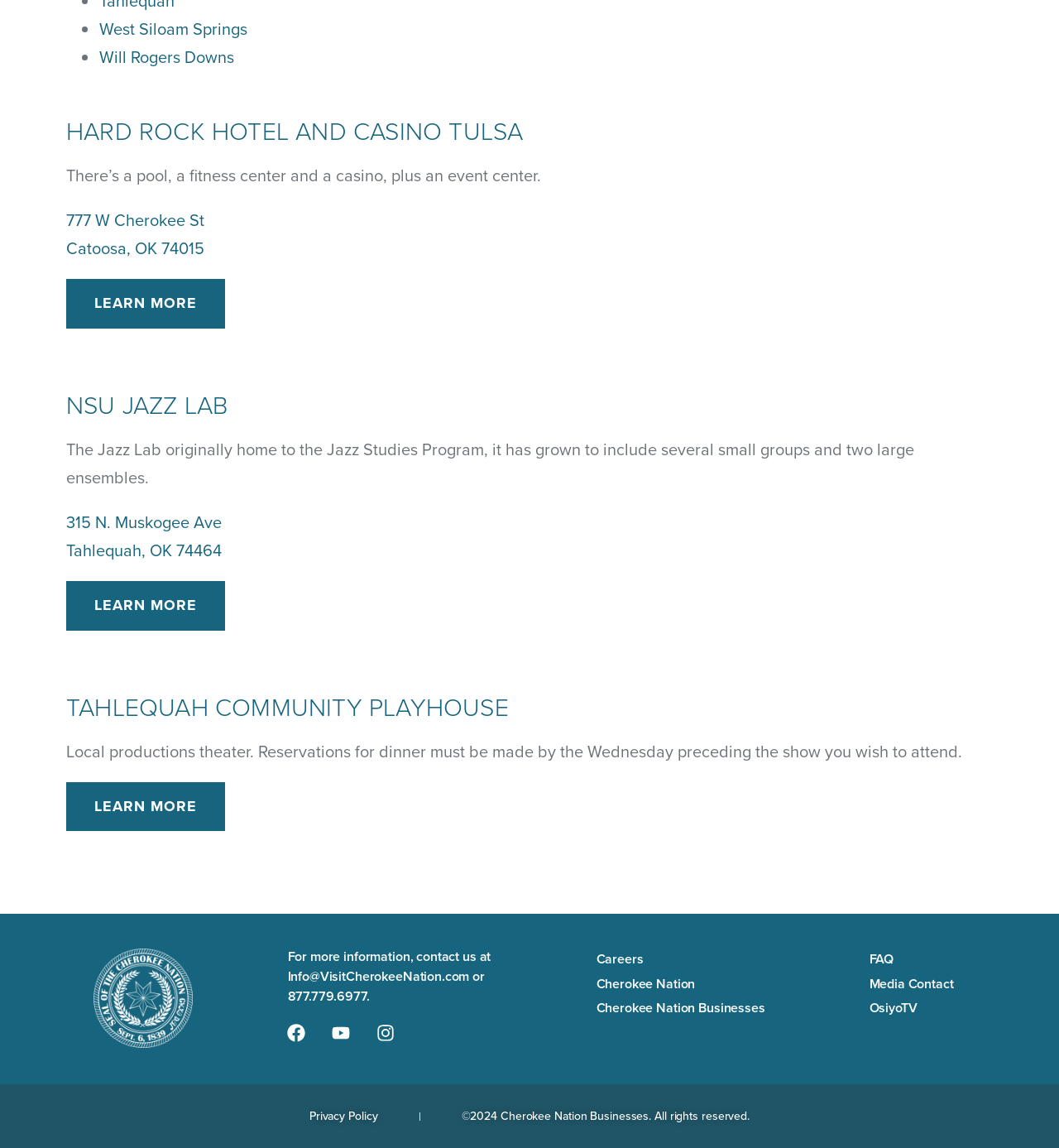What is the name of the hotel and casino?
Please respond to the question with a detailed and thorough explanation.

I found the answer by looking at the heading element with the text 'HARD ROCK HOTEL AND CASINO TULSA' which is a prominent element on the webpage, indicating that it is the main topic of the page.